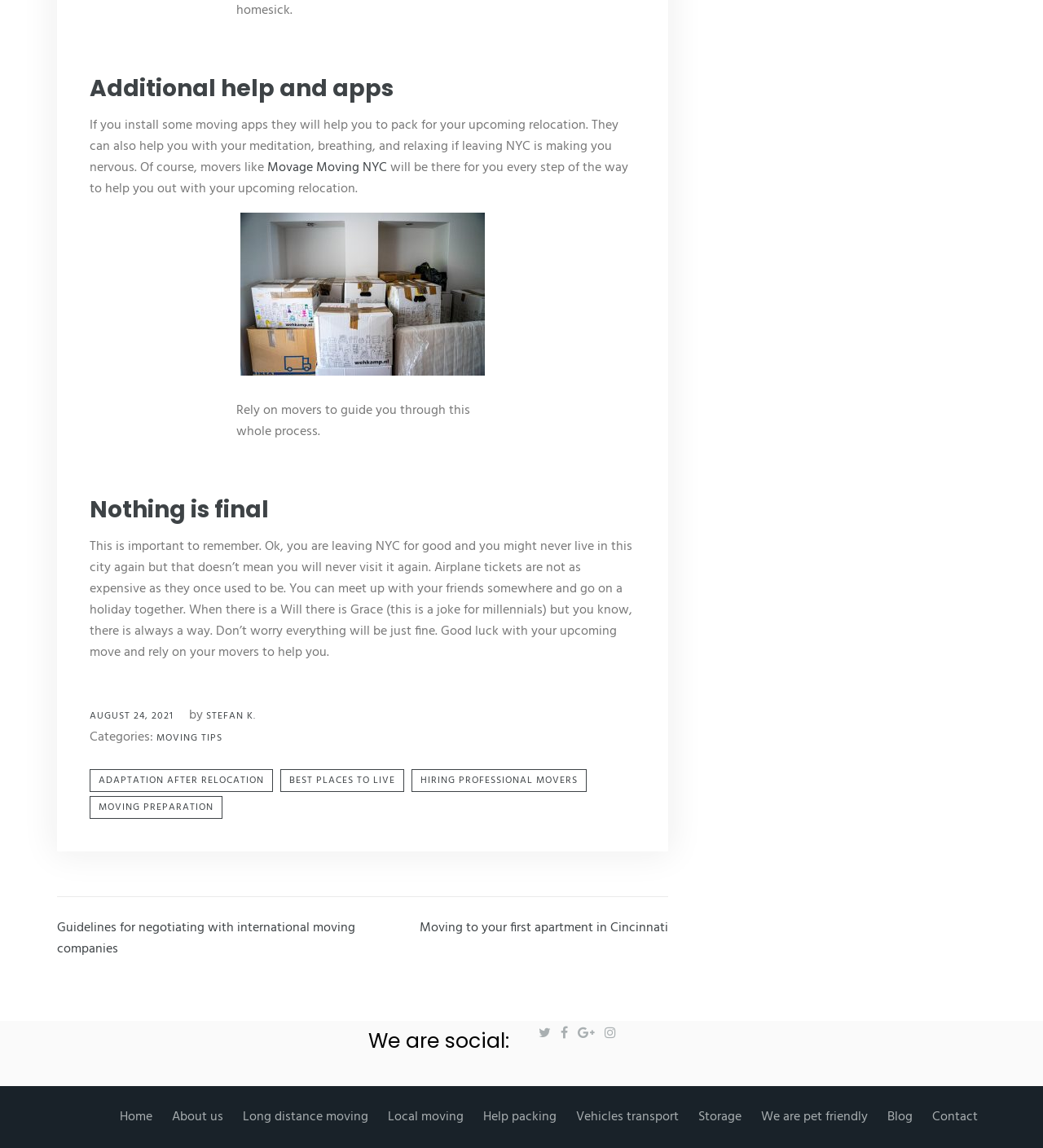Find the bounding box coordinates for the UI element whose description is: "We are pet friendly". The coordinates should be four float numbers between 0 and 1, in the format [left, top, right, bottom].

[0.722, 0.964, 0.84, 0.982]